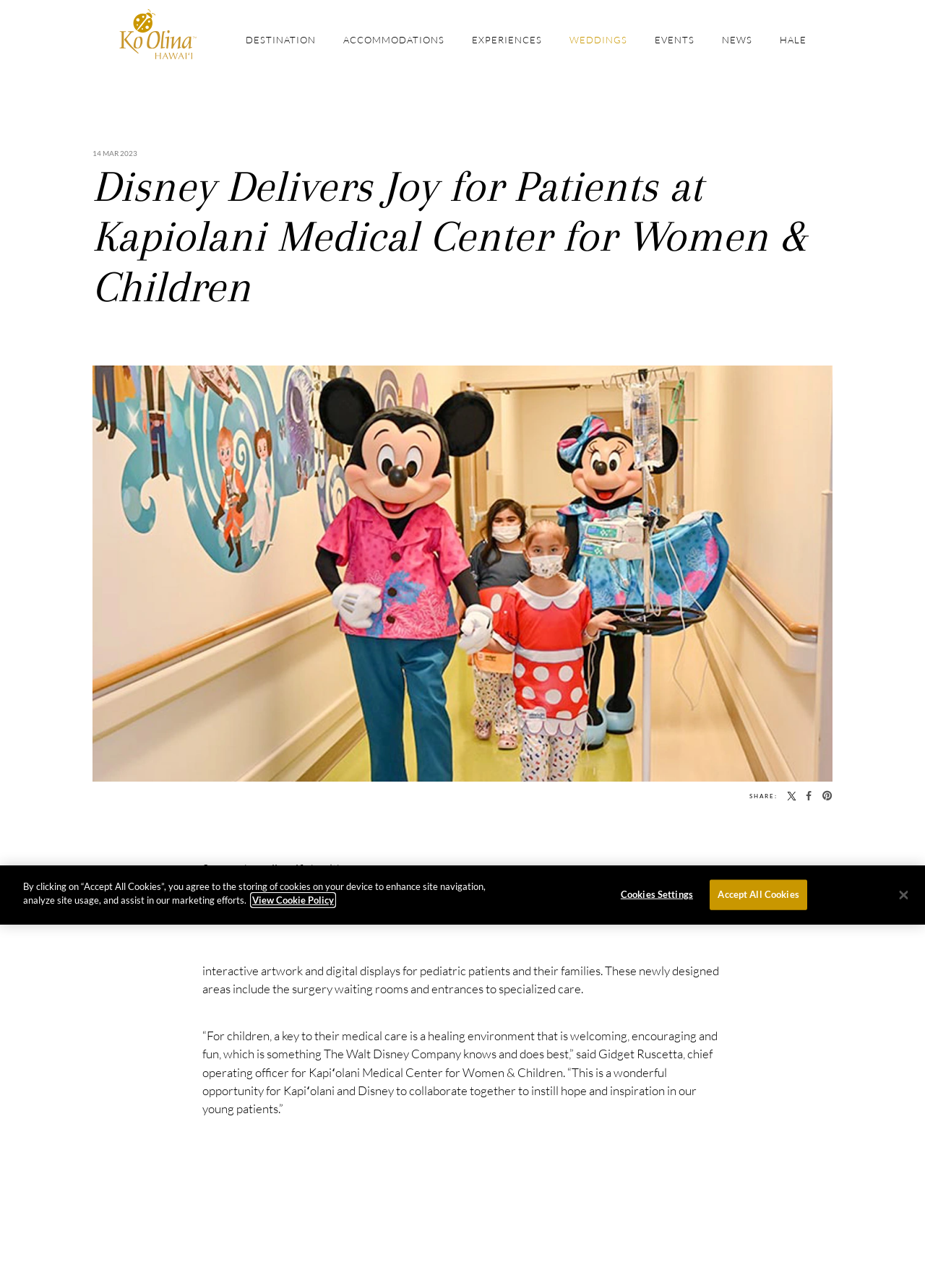Determine the bounding box coordinates of the UI element described below. Use the format (top-left x, top-left y, bottom-right x, bottom-right y) with floating point numbers between 0 and 1: Experiences

[0.12, 0.945, 0.209, 0.957]